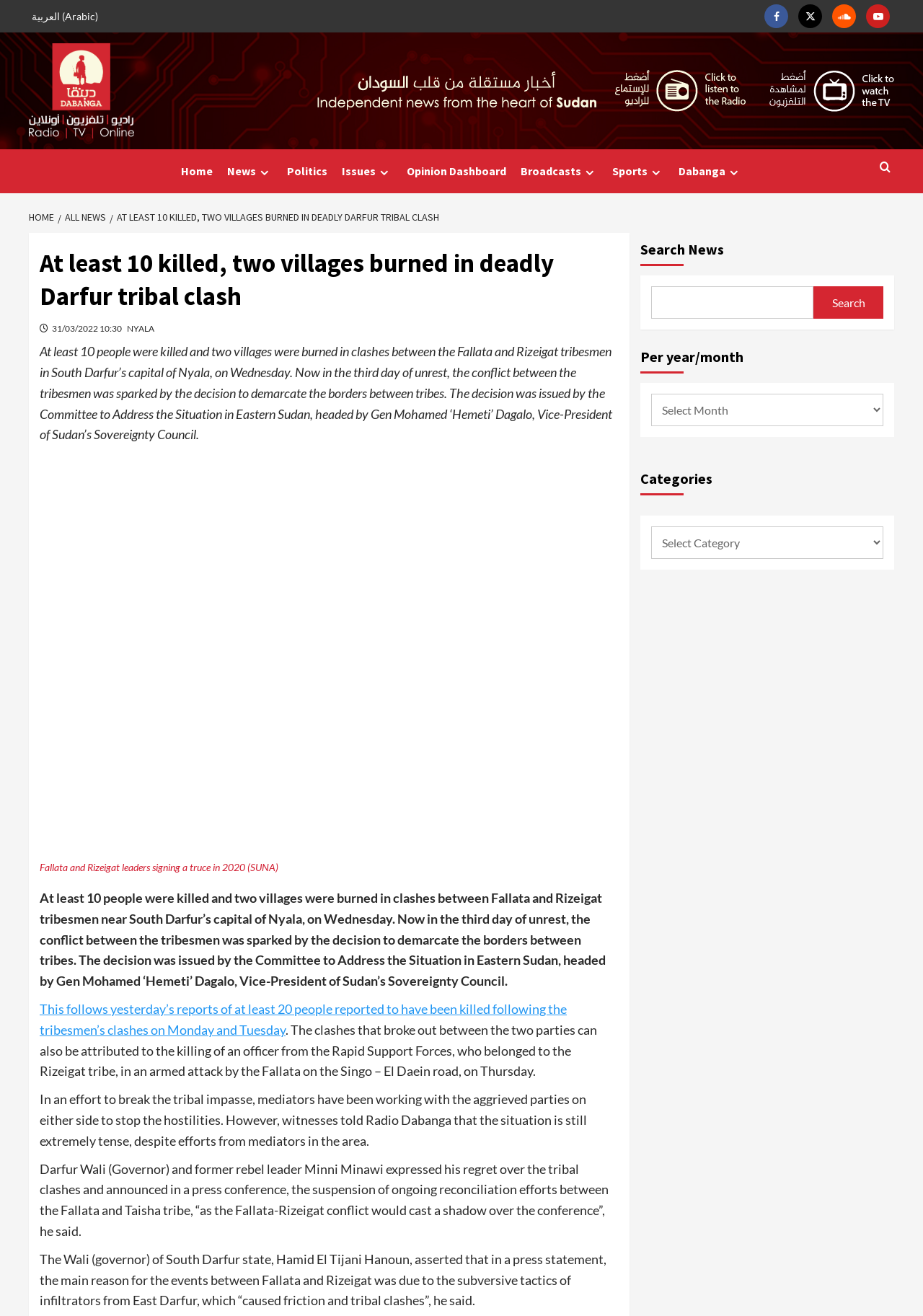How many social media links are available?
Kindly offer a detailed explanation using the data available in the image.

I counted the number of social media links available on the webpage, which are Facebook, Twitter, Soundcloud, and Youtube, and found that there are 4 links.